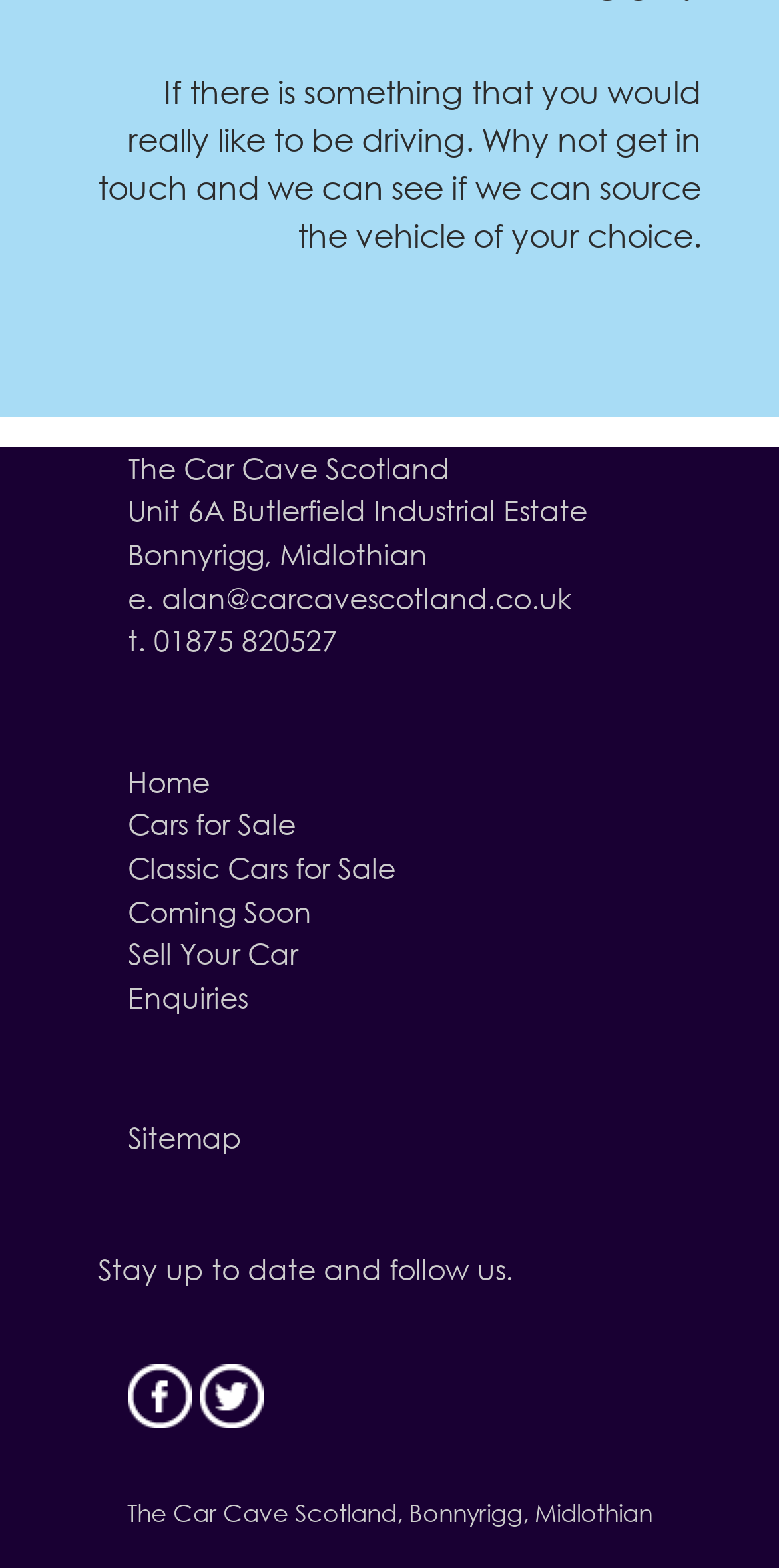Carefully observe the image and respond to the question with a detailed answer:
What social media platforms are available?

I found the social media platforms by looking at the link elements with the text 'Facebook' and 'Twitter' which are located at the bottom of the page with bounding box coordinates of [0.164, 0.87, 0.256, 0.91] and [0.256, 0.87, 0.349, 0.91] respectively.